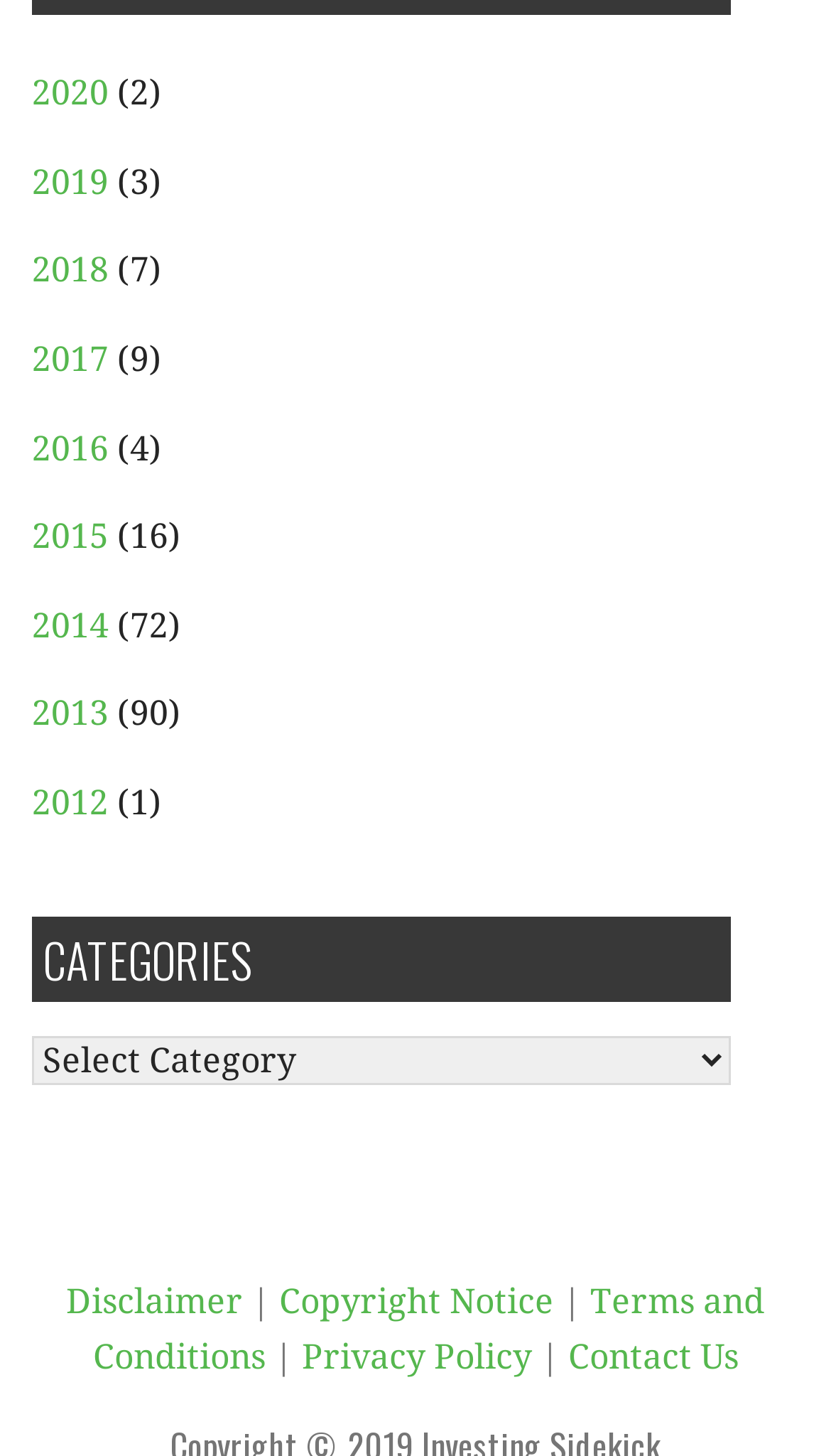Please provide a comprehensive response to the question below by analyzing the image: 
How many links are in the footer?

I counted the number of links at the bottom of the page, including 'Disclaimer', 'Copyright Notice', 'Terms and Conditions', 'Privacy Policy', and 'Contact Us', and found 5 links.